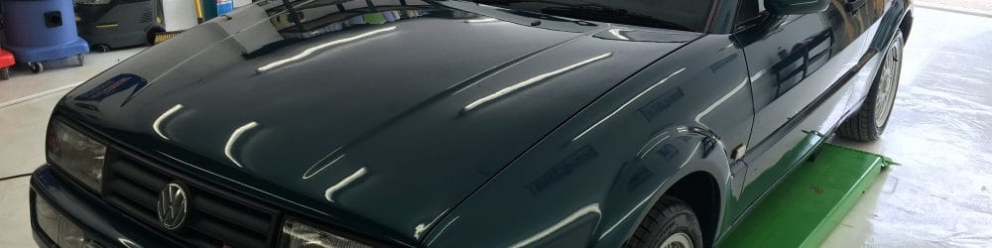What is the car positioned on? Based on the image, give a response in one word or a short phrase.

A green mat